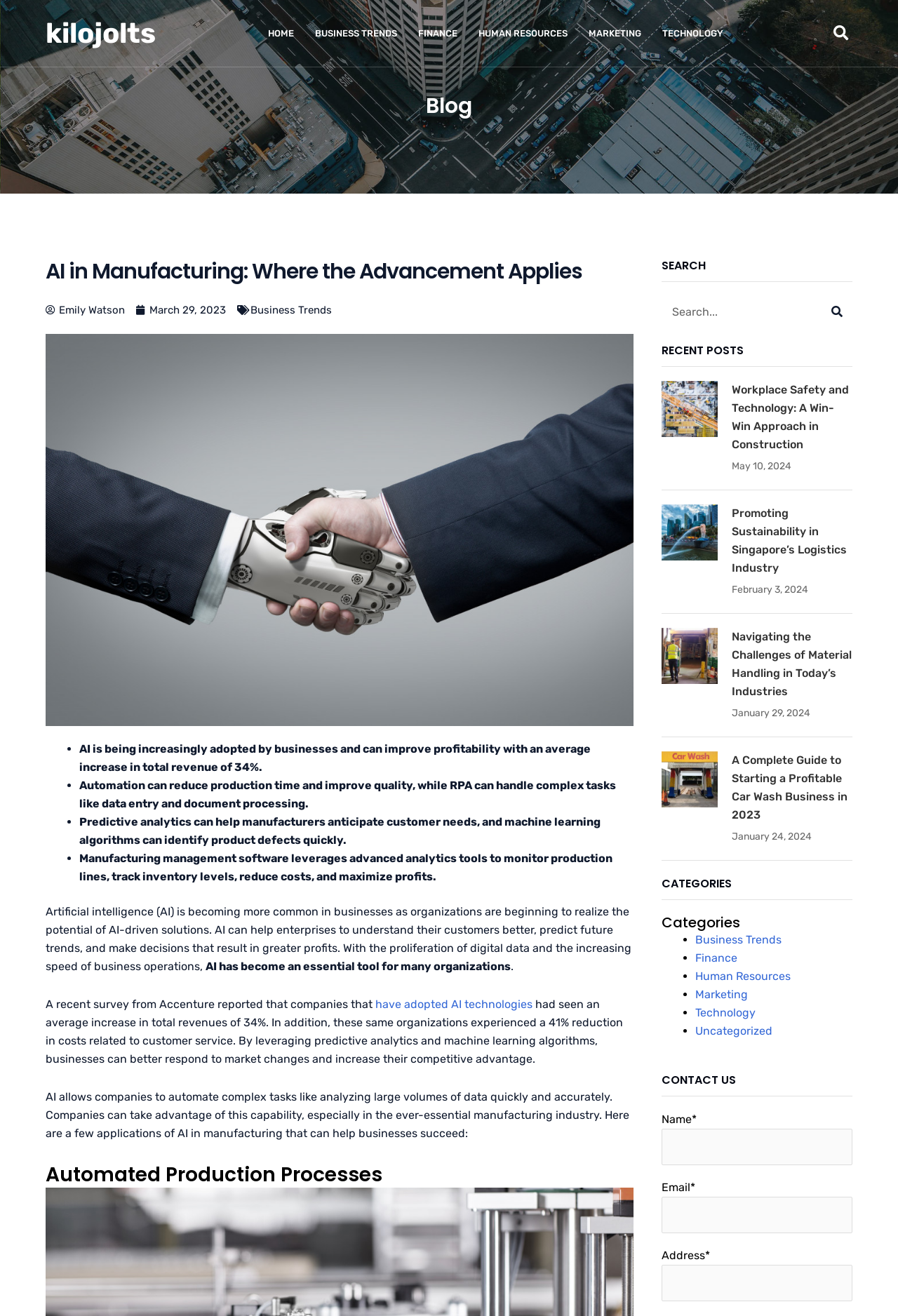Please specify the bounding box coordinates for the clickable region that will help you carry out the instruction: "Click on the HOME link".

[0.298, 0.0, 0.327, 0.051]